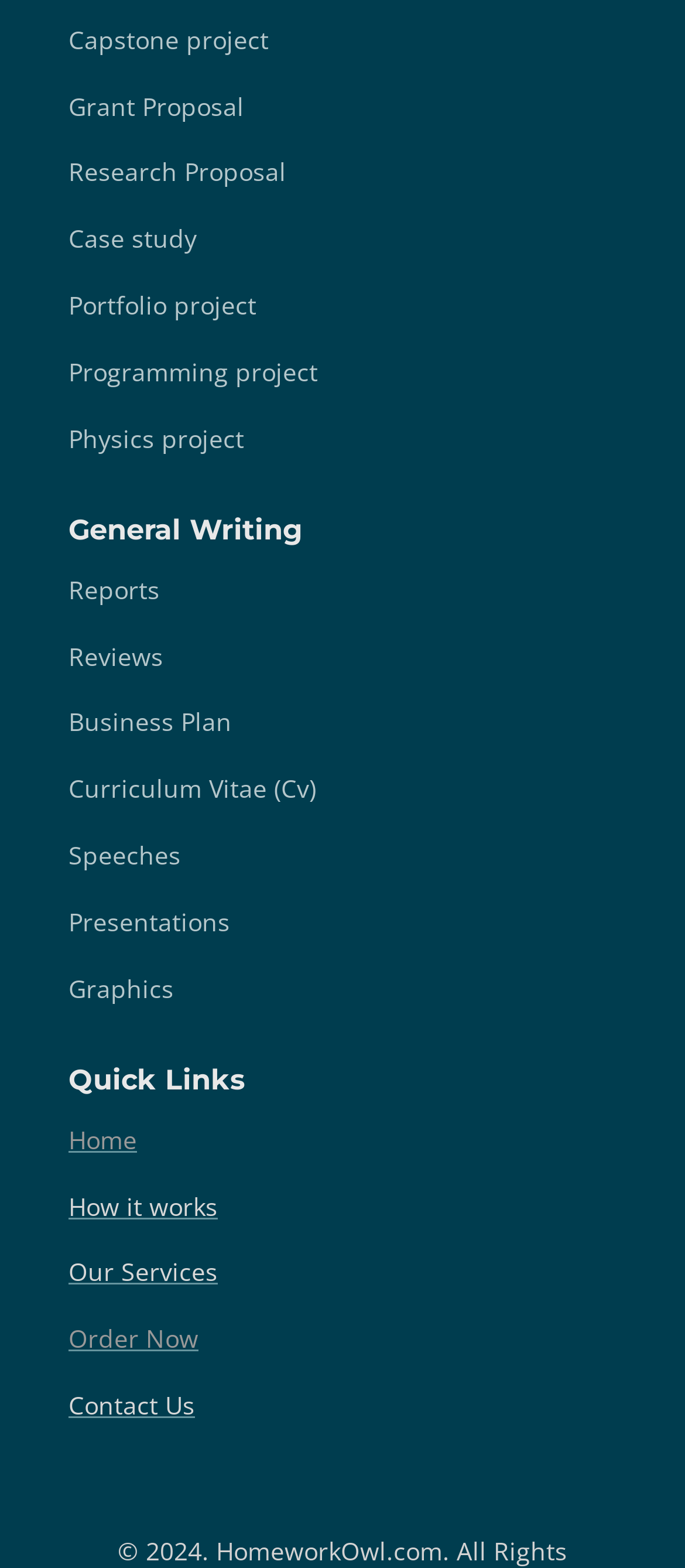Using the provided description How it works, find the bounding box coordinates for the UI element. Provide the coordinates in (top-left x, top-left y, bottom-right x, bottom-right y) format, ensuring all values are between 0 and 1.

[0.1, 0.758, 0.318, 0.78]